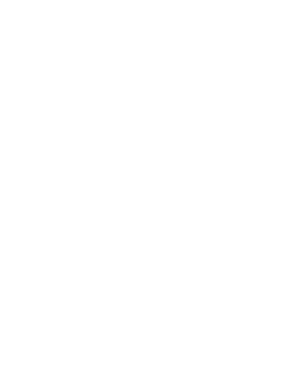Create a detailed narrative for the image.

The image displays a minimalist icon representing a "Video" feature, commonly utilized in online listings to provide visual content such as walkthroughs or promotional clips. It is currently associated with a studio apartment available for rent in Mount Albert, Auckland. This apartment, fit for single professionals or students, highlights its proximity to public transport and includes amenities like laundry facilities and a communal garden. The inclusion of a video feature enhances the listing, offering potential tenants a more engaging way to view the property.